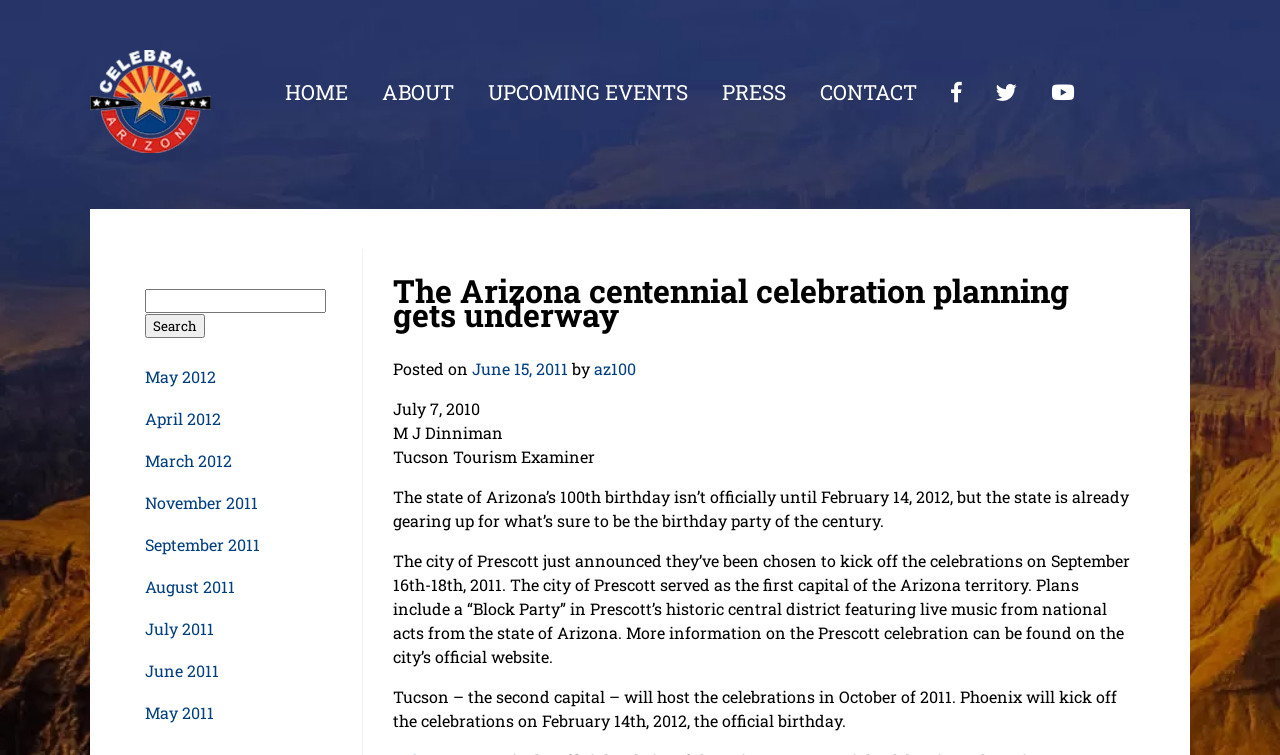Find the bounding box of the element with the following description: "az100". The coordinates must be four float numbers between 0 and 1, formatted as [left, top, right, bottom].

[0.464, 0.474, 0.496, 0.502]